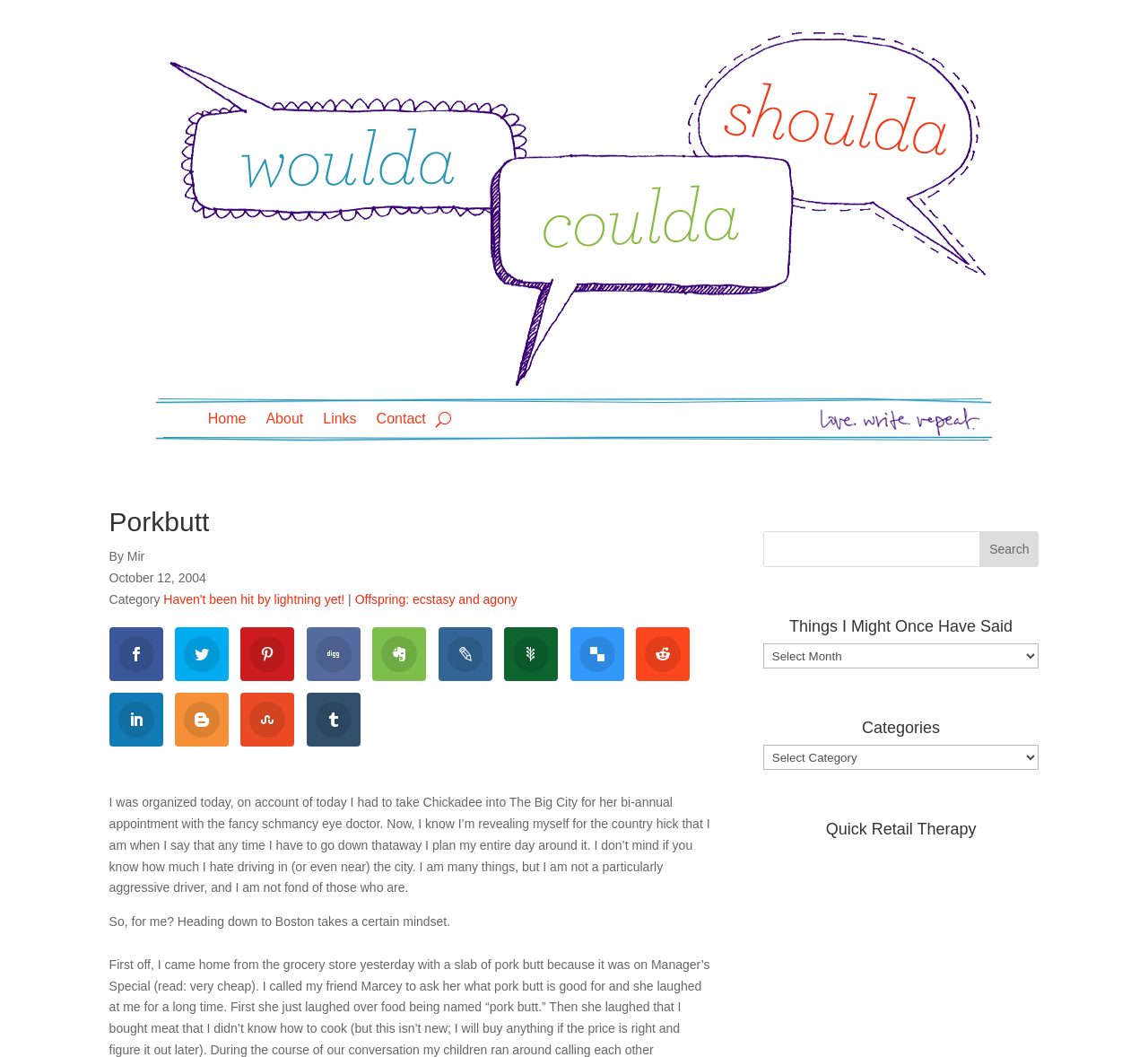Please provide a one-word or short phrase answer to the question:
Is the search box required?

No